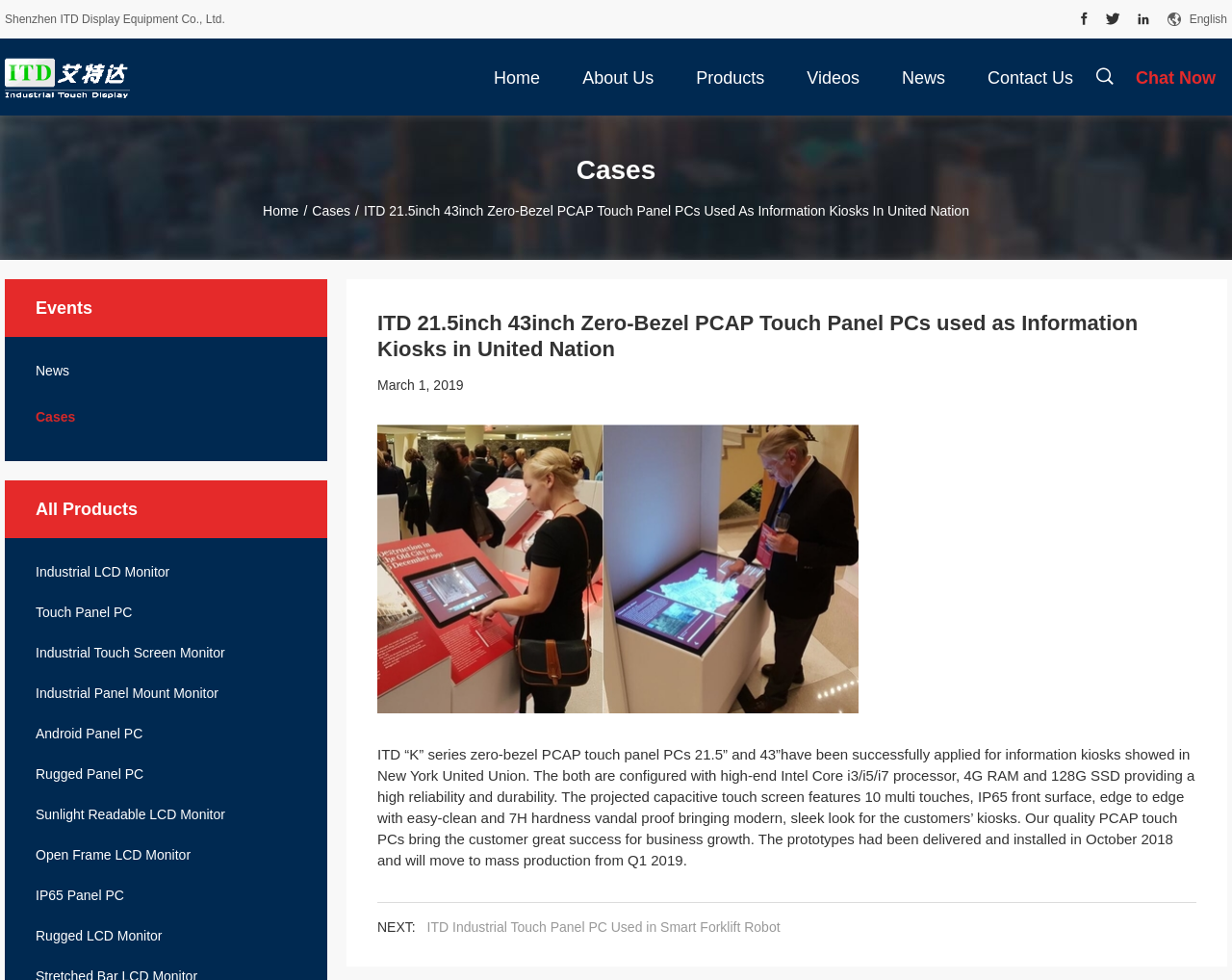Generate a detailed explanation of the webpage's features and information.

This webpage is about China Shenzhen ITD Display Equipment Co., Ltd. and its latest company case. At the top, there are three social media links and a language selection option. Below that, the company's logo and name are displayed, along with a navigation menu with links to "Home", "About Us", "Products", "Videos", "News", and "Contact Us".

On the left side, there is a sidebar with headings and links to various product categories, including "Industrial LCD Monitor", "Touch Panel PC", and "Rugged Panel PC". There are also links to "News" and "Cases" sections.

The main content area is divided into two sections. The top section has a heading that reads "ITD 21.5inch 43inch Zero-Bezel PCAP Touch Panel PCs used as Information Kiosks in United Nation" and displays a date "March 1, 2019". Below that, there is an image related to the company case, and a detailed description of the product and its features.

The description explains that the company's "K" series zero-bezel PCAP touch panel PCs have been successfully applied for information kiosks in the United Nation. The product features high-end Intel Core i3/i5/i7 processor, 4G RAM, and 128G SSD, providing high reliability and durability. The projected capacitive touch screen has 10 multi-touches, IP65 front surface, and 7H hardness vandal proof.

At the bottom of the main content area, there is a "NEXT:" link to another company case, "ITD Industrial Touch Panel PC Used in Smart Forklift Robot".